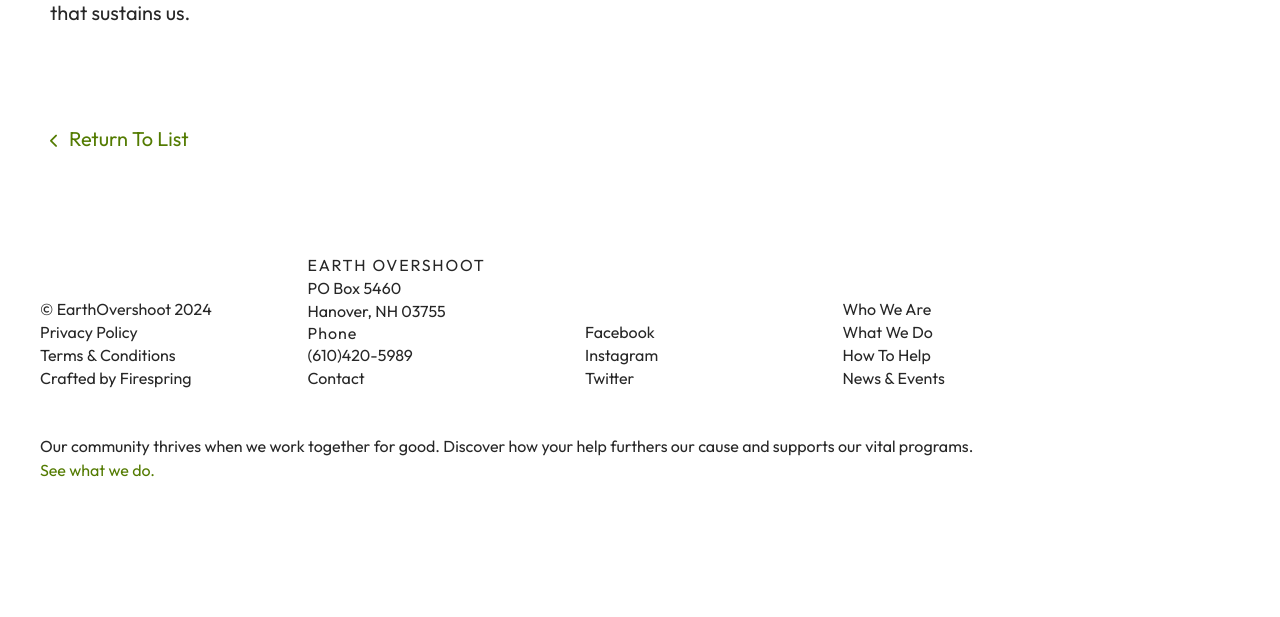What is the purpose of the 'Contact' link?
Analyze the image and deliver a detailed answer to the question.

The 'Contact' link is located below the address and phone number of the organization, suggesting that it is a way to get in touch with the organization, possibly to ask questions, provide feedback, or inquire about their services.